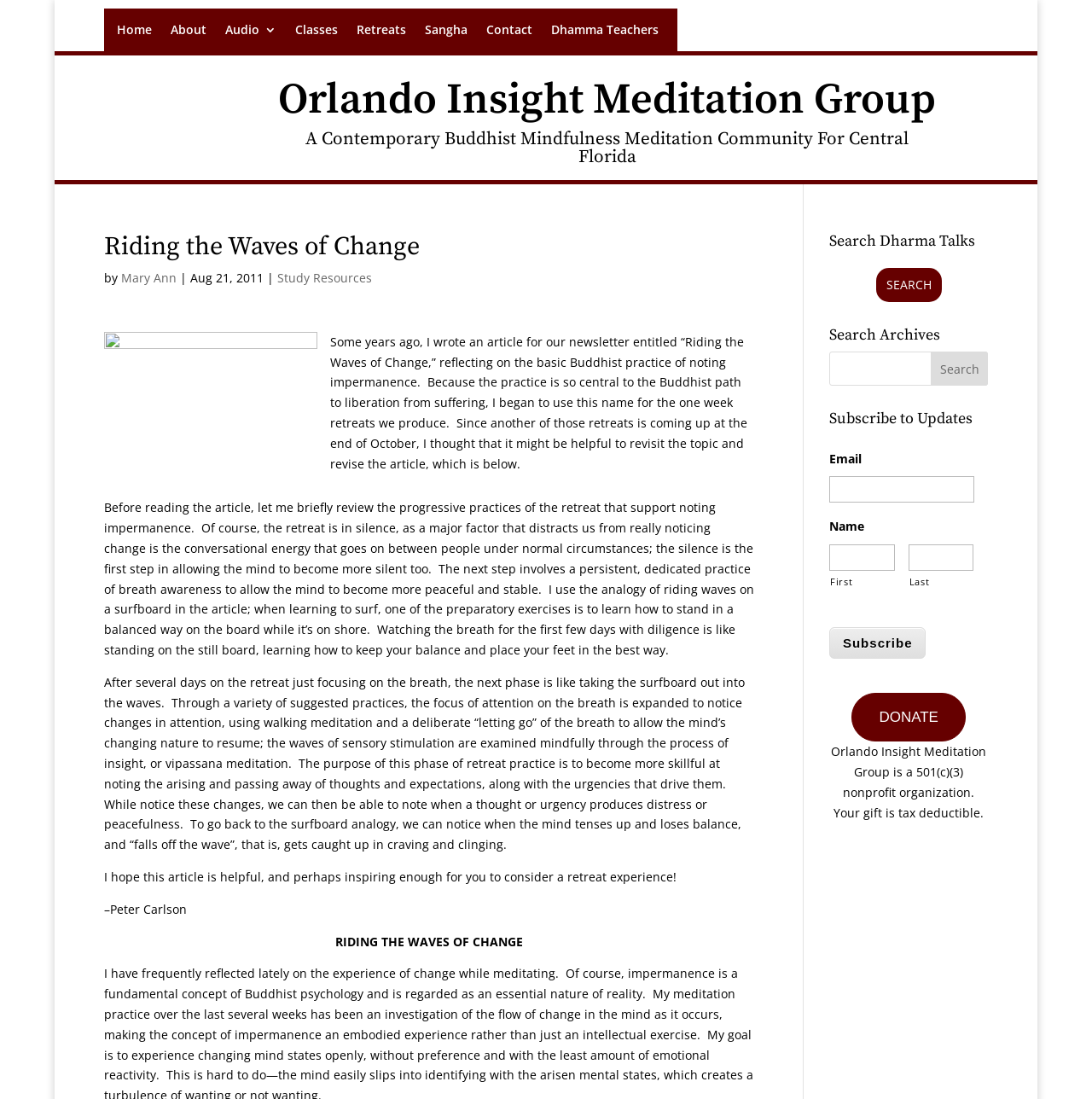Generate a thorough caption detailing the webpage content.

The webpage is about the Orlando Insight Meditation Group, a contemporary Buddhist mindfulness meditation community for Central Florida. At the top, there is a navigation menu with links to "Home", "About", "Audio 3", "Classes", "Retreats", "Sangha", "Contact", and "Dhamma Teachers". Below the navigation menu, there are two headings: "Orlando Insight Meditation Group" and "A Contemporary Buddhist Mindfulness Meditation Community For Central Florida".

The main content of the webpage is an article titled "Riding the Waves of Change" by Mary Ann, dated August 21, 2011. The article reflects on the basic Buddhist practice of noting impermanence and its significance in the Buddhist path to liberation from suffering. The author discusses how this practice is central to their one-week retreats and provides a brief review of the progressive practices of the retreat that support noting impermanence.

The article is divided into several paragraphs, with an image on the left side. The text describes the practice of noting impermanence, using the analogy of riding waves on a surfboard. The author explains how the retreat practice involves a persistent, dedicated practice of breath awareness, followed by a phase of expanding attention to notice changes in attention, and finally, examining the waves of sensory stimulation through insight meditation.

At the end of the article, there is a call to action, encouraging readers to consider a retreat experience. The author signs off as Peter Carlson.

On the right side of the webpage, there are several sections, including a search function for Dharma talks, a search archives section, and a section to subscribe to updates via email. There is also a button to donate to the Orlando Insight Meditation Group, a 501(c)(3) nonprofit organization.